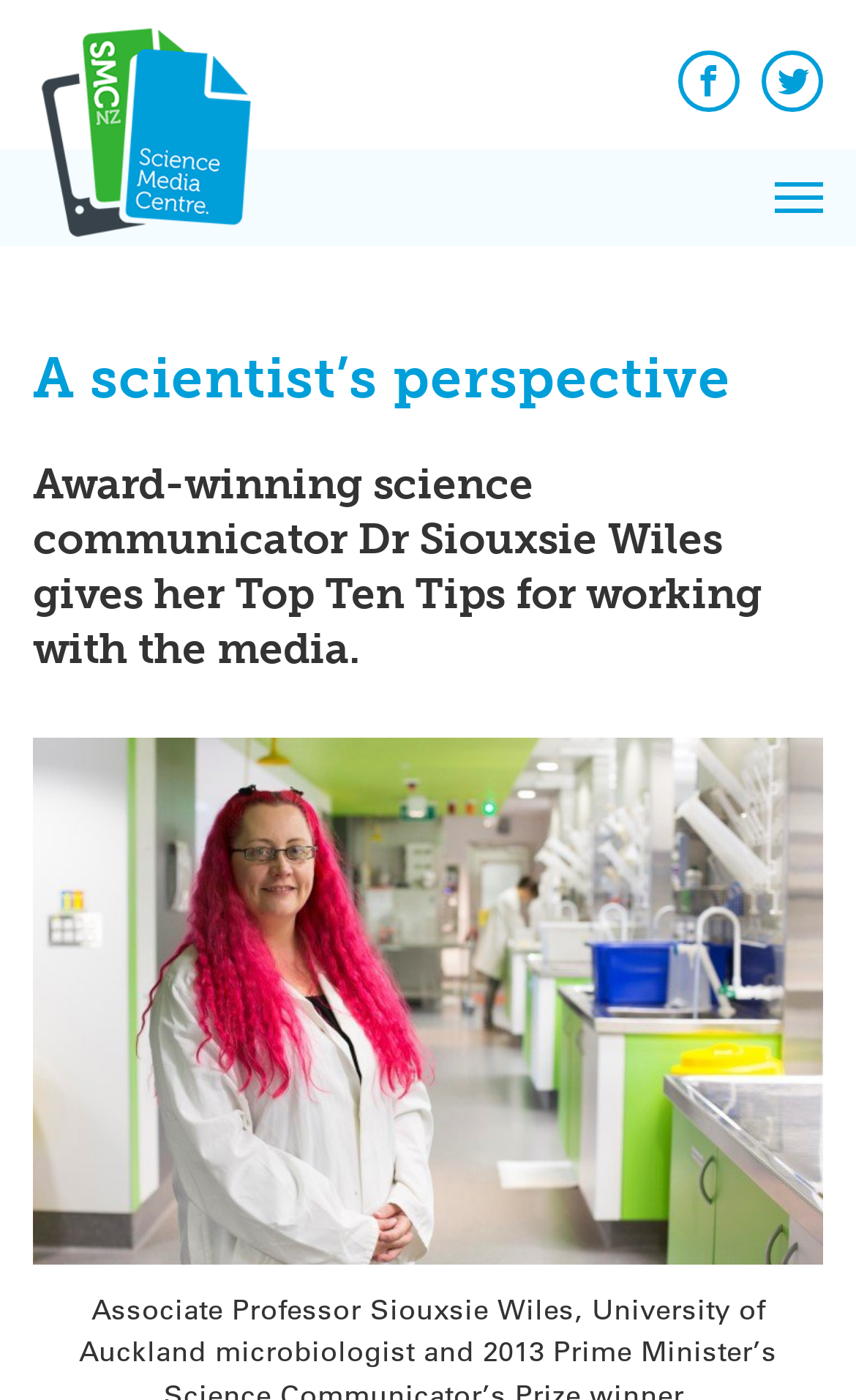What is the name of the website? Using the information from the screenshot, answer with a single word or phrase.

Science Media Centre